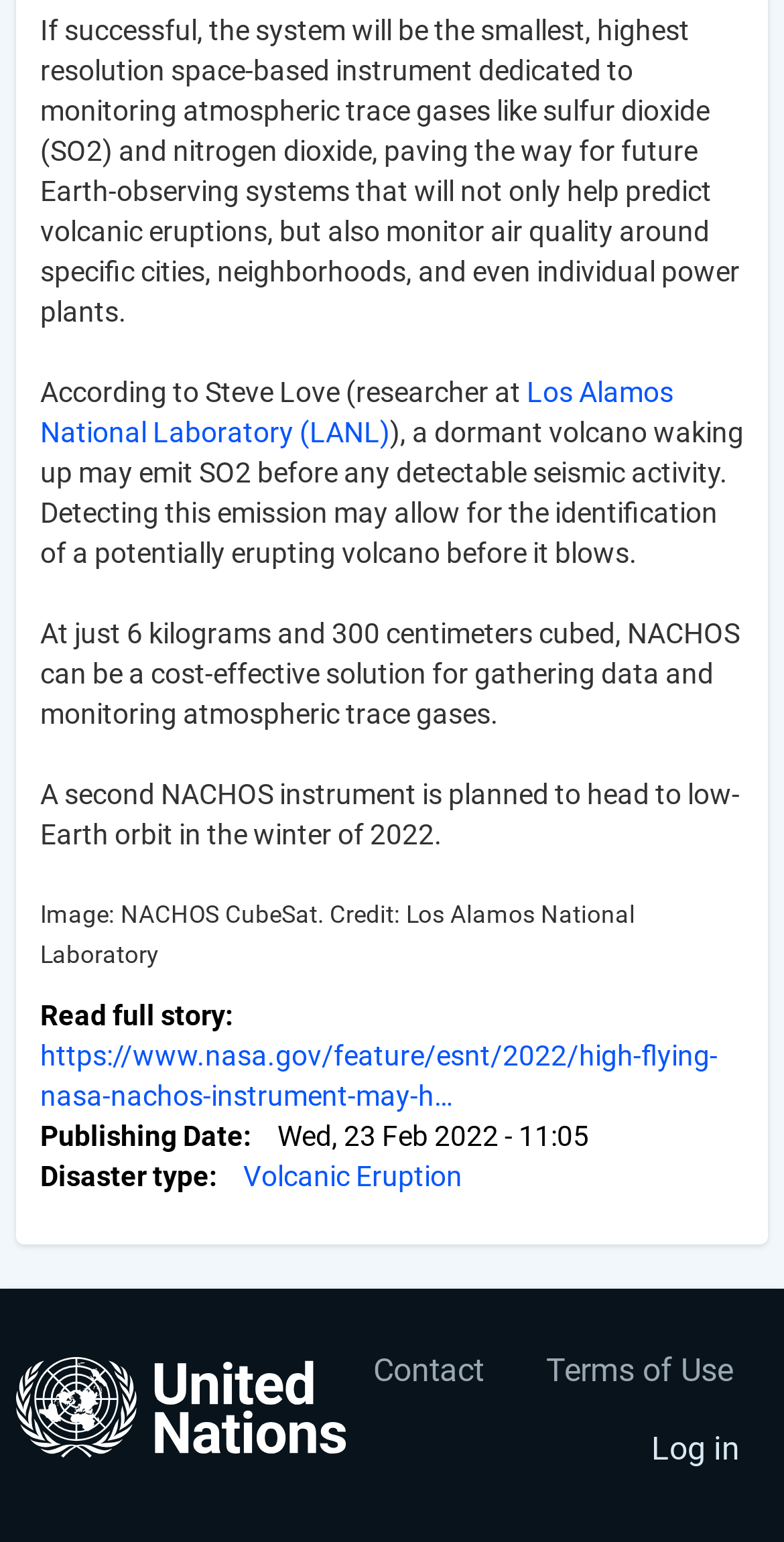What is the date of publication of the article?
Respond with a short answer, either a single word or a phrase, based on the image.

Wed, 23 Feb 2022 - 11:05